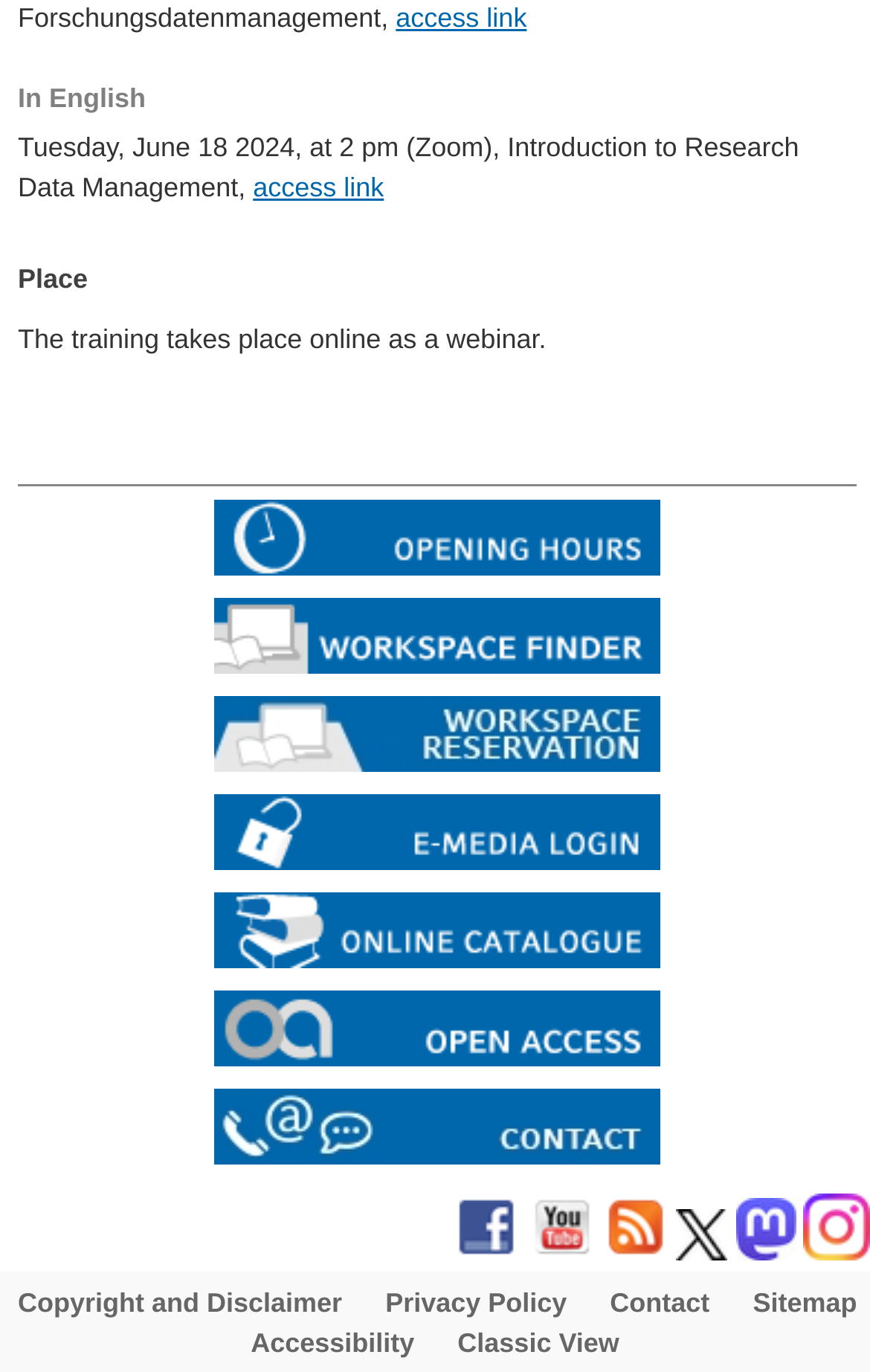Give the bounding box coordinates for the element described by: "title="Workspace finder"".

[0.246, 0.472, 0.759, 0.495]